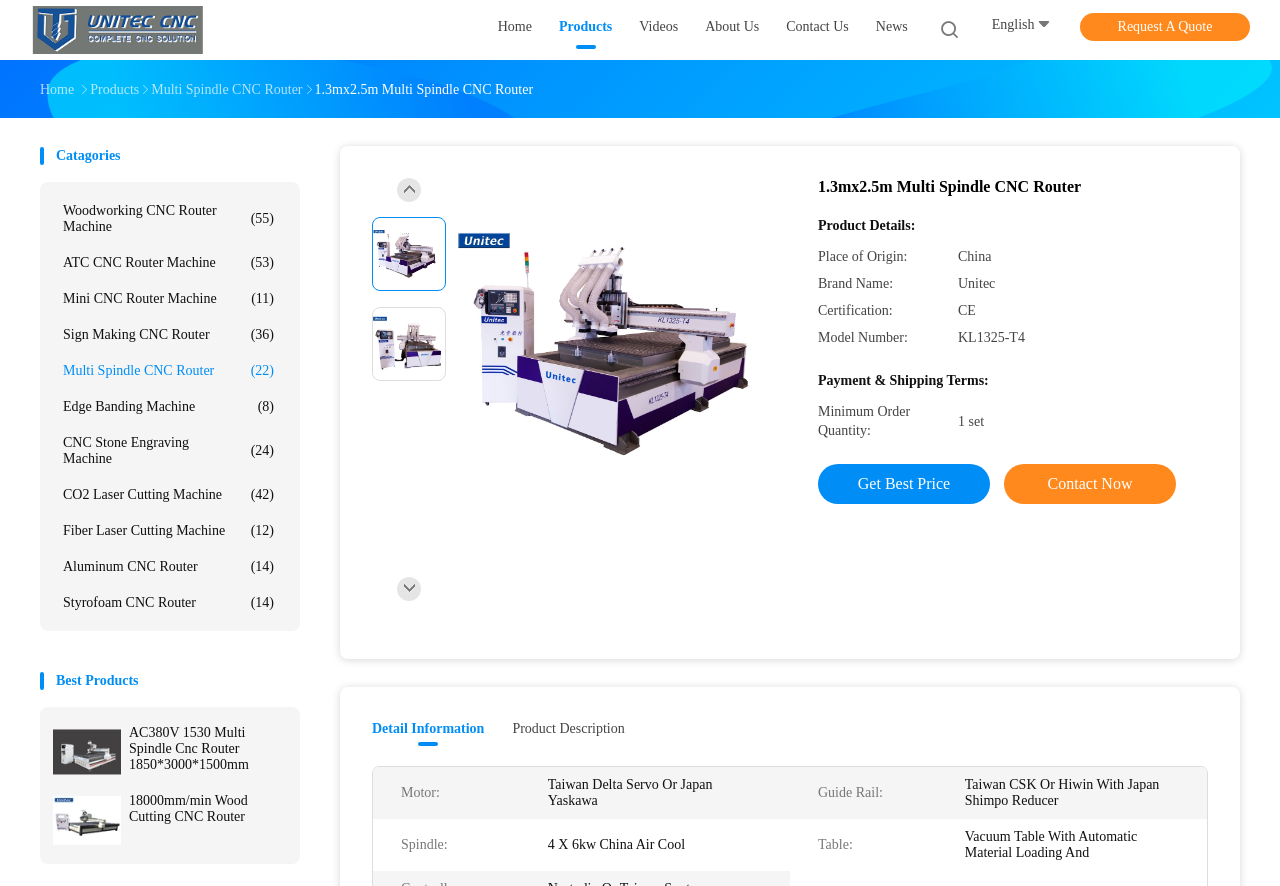Based on what you see in the screenshot, provide a thorough answer to this question: What is the category of the product 'AC380V 1530 Multi Spindle Cnc Router 1850*3000*1500mm'?

I found the category by looking at the product details section, where it lists the product categories, and 'AC380V 1530 Multi Spindle Cnc Router 1850*3000*1500mm' is listed under 'Multi Spindle CNC Router'.